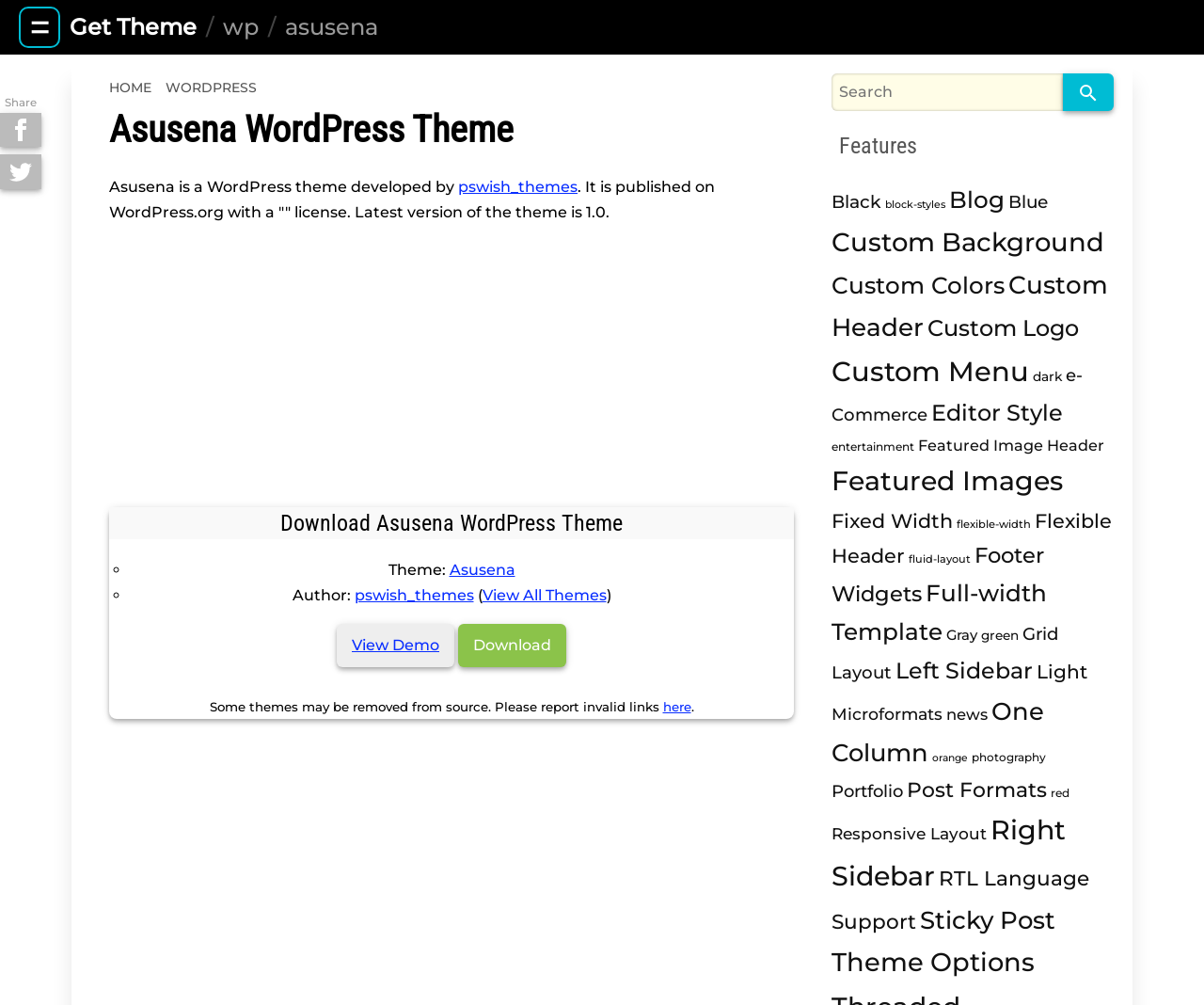Pinpoint the bounding box coordinates for the area that should be clicked to perform the following instruction: "Share on facebook".

[0.0, 0.112, 0.034, 0.146]